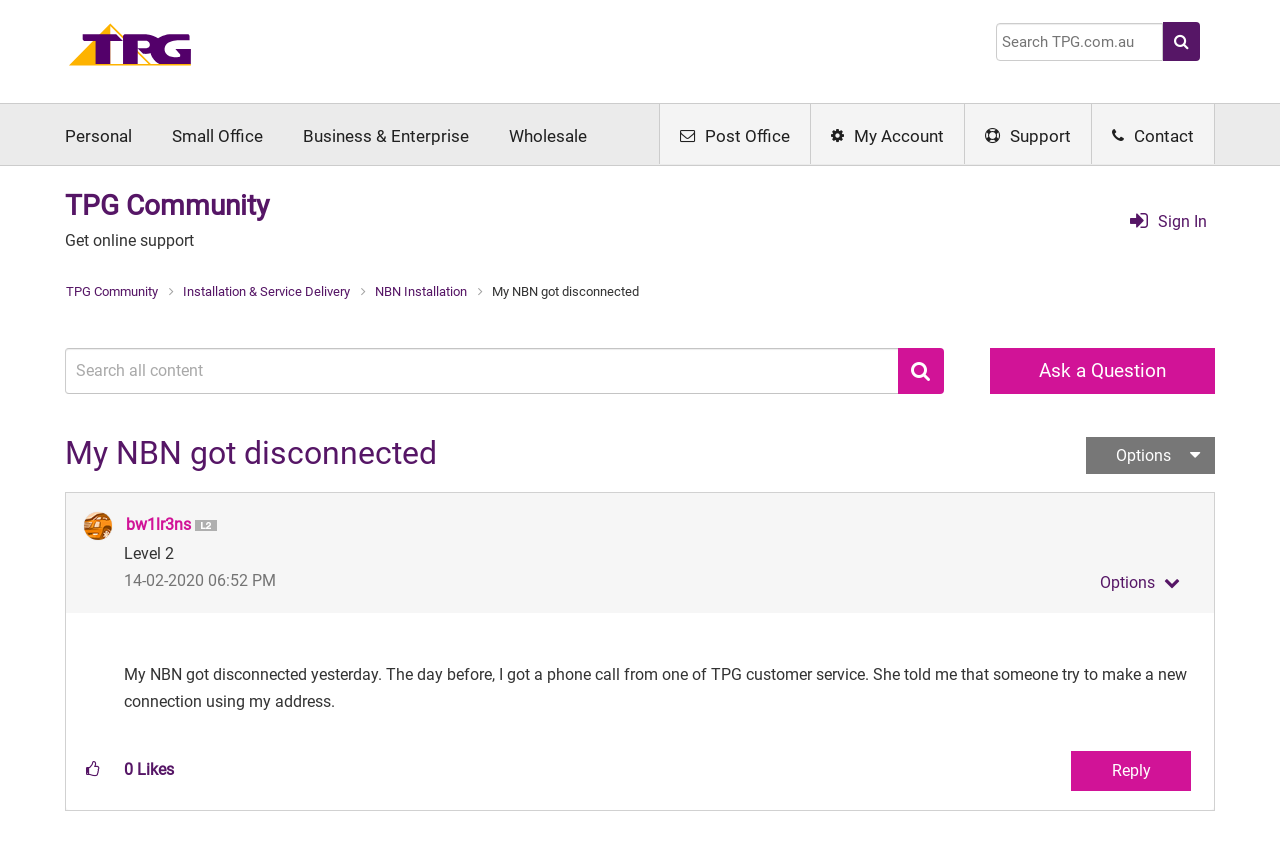Locate the coordinates of the bounding box for the clickable region that fulfills this instruction: "Search for something".

[0.778, 0.027, 0.909, 0.072]